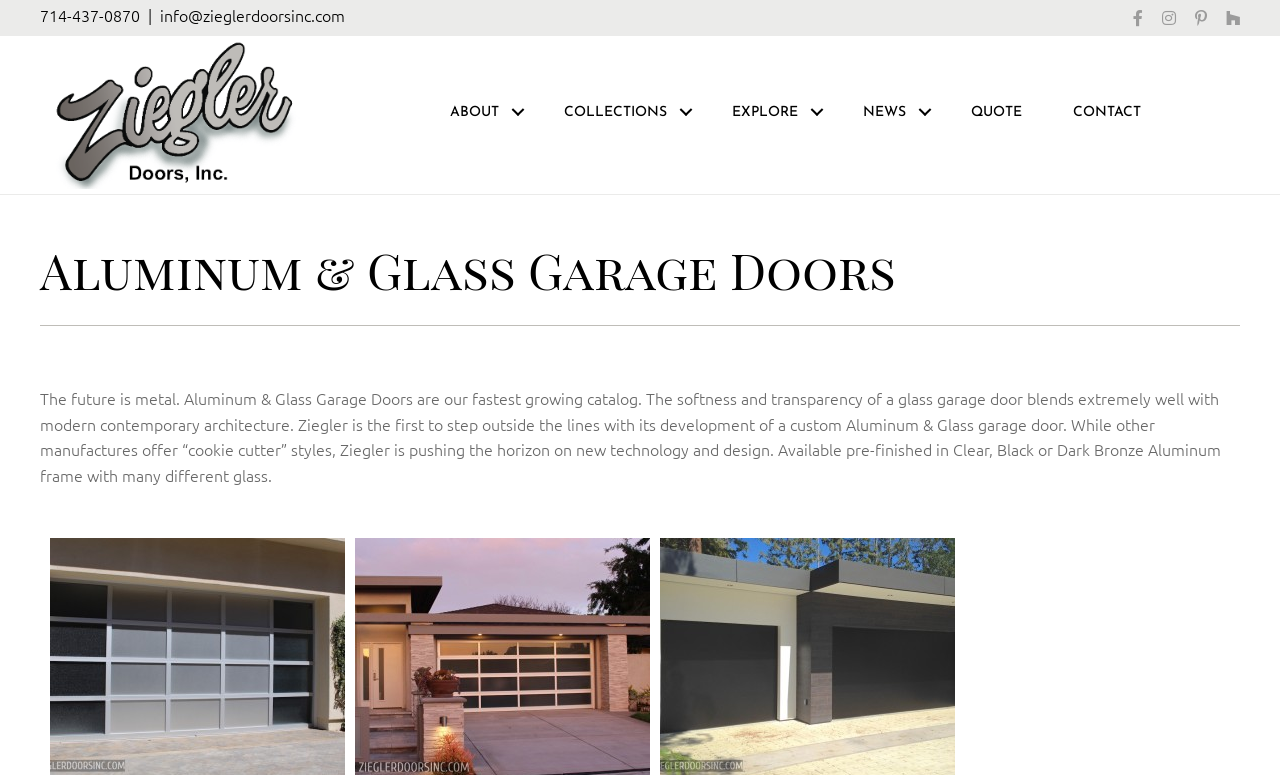Please find the bounding box coordinates of the element that must be clicked to perform the given instruction: "Get a quote". The coordinates should be four float numbers from 0 to 1, i.e., [left, top, right, bottom].

[0.739, 0.104, 0.818, 0.186]